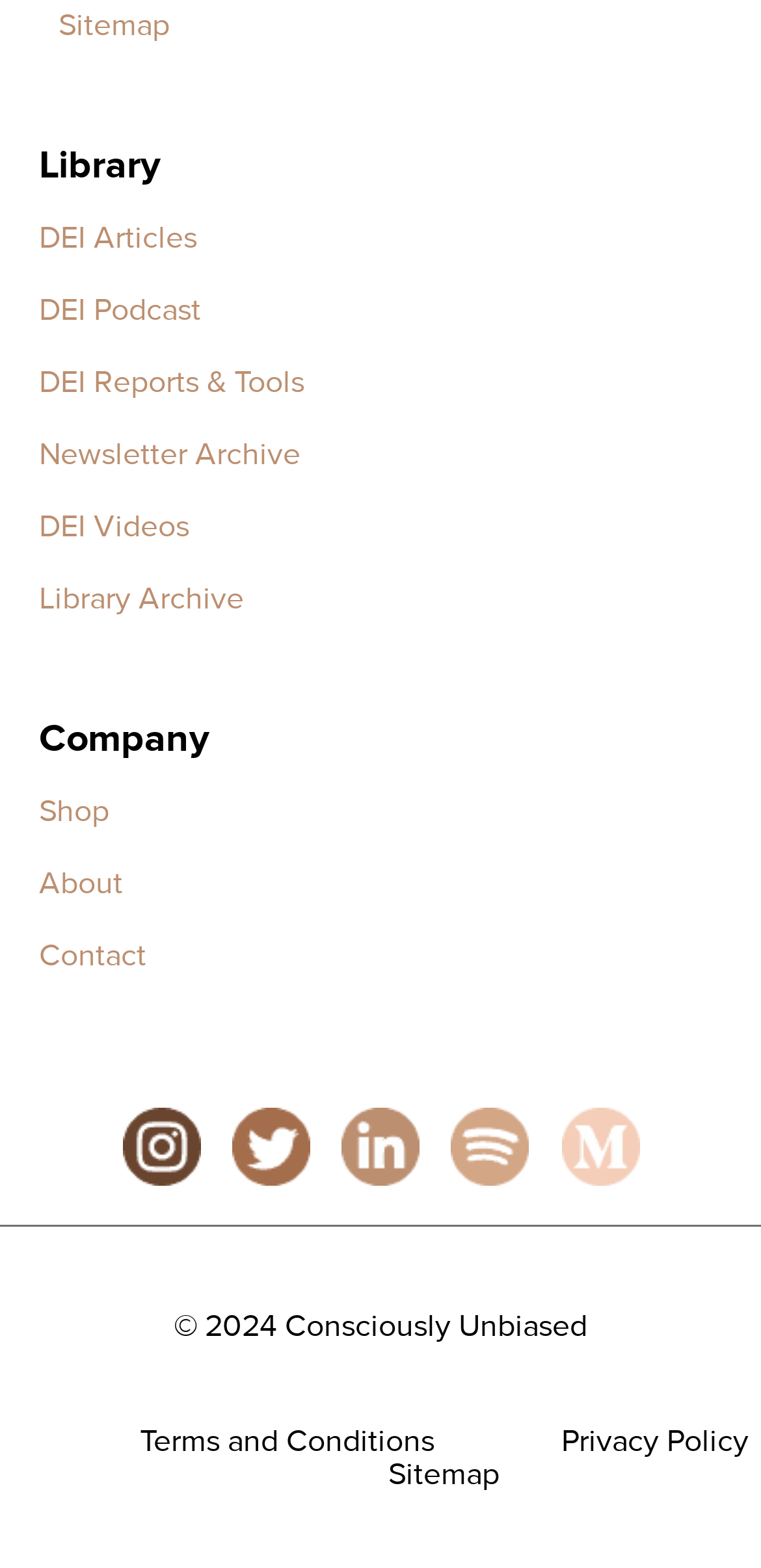Please locate the bounding box coordinates of the element that should be clicked to achieve the given instruction: "Click on DEI Articles".

[0.051, 0.13, 0.949, 0.175]